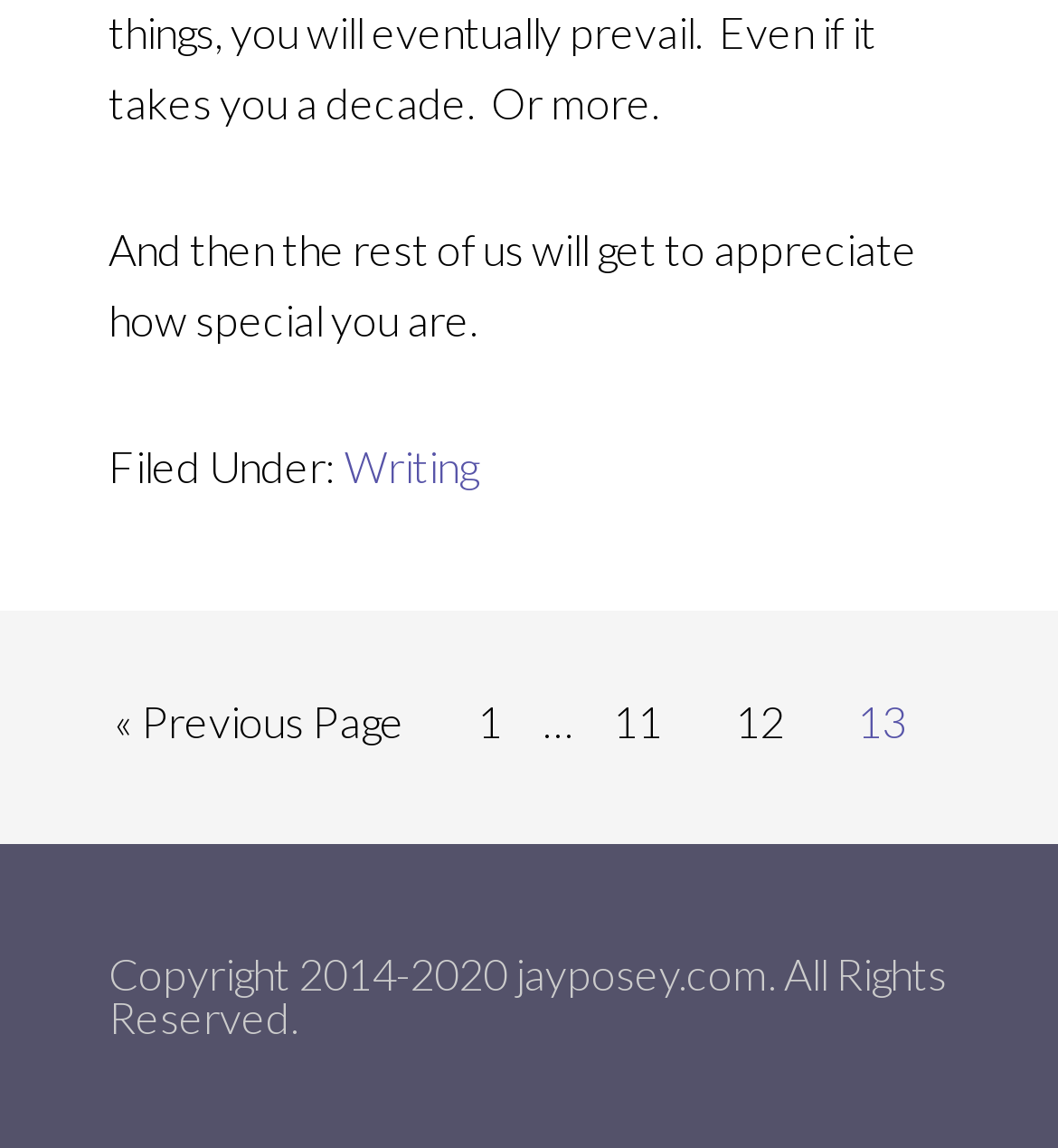How many pages are there in total?
Using the details shown in the screenshot, provide a comprehensive answer to the question.

The webpage has a pagination section with links to different pages, including '« Previous Page', '1', '11', '12', and 'Current page'. Additionally, there is a '…' symbol, indicating that there are more pages beyond the ones shown. The highest page number visible is '12', so there are at least 12 pages in total.